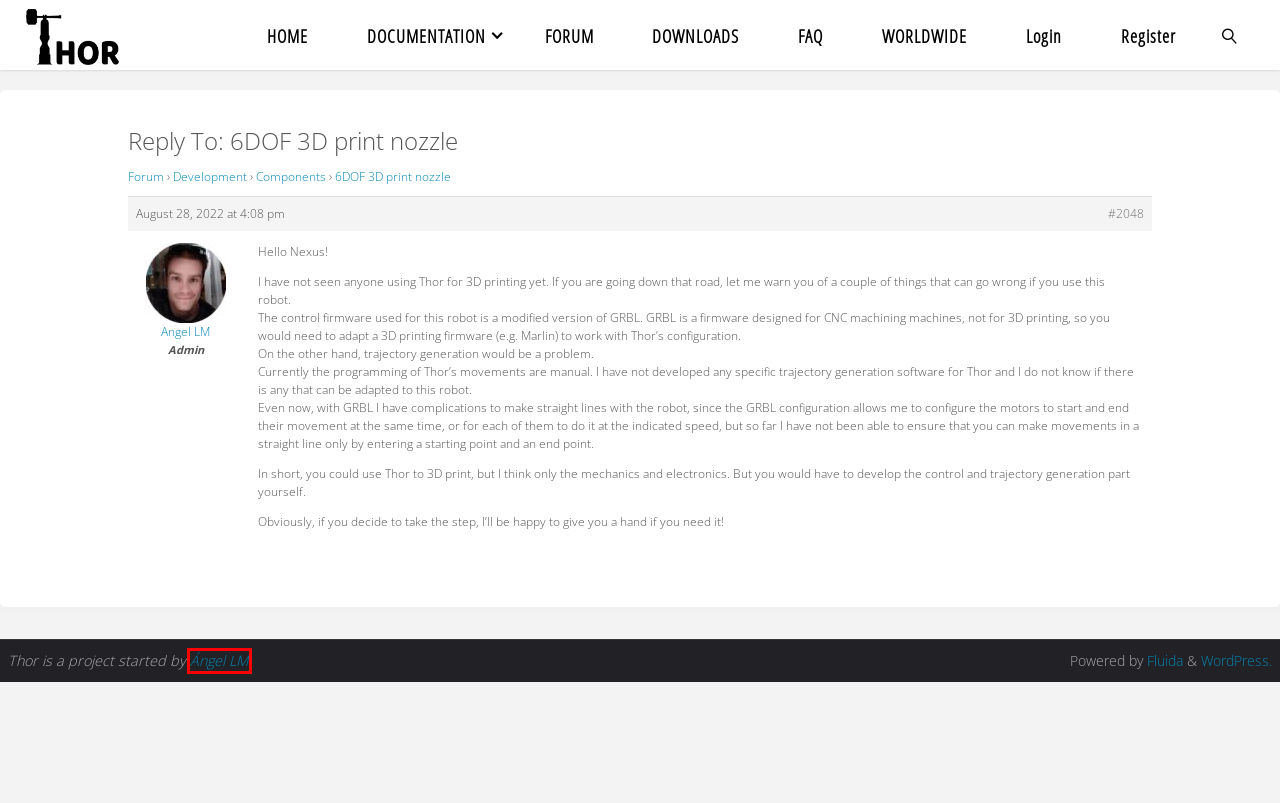You have a screenshot of a webpage with a red rectangle bounding box. Identify the best webpage description that corresponds to the new webpage after clicking the element within the red bounding box. Here are the candidates:
A. Components – Thor
B. Worldwide – Thor
C. Fluida - A modern and grid based WordPress theme
D. Downloads – Thor
E. Ángel L.M.
F. Development – Thor
G. Forums – Thor
H. Frequent Asked Questions – Thor

E